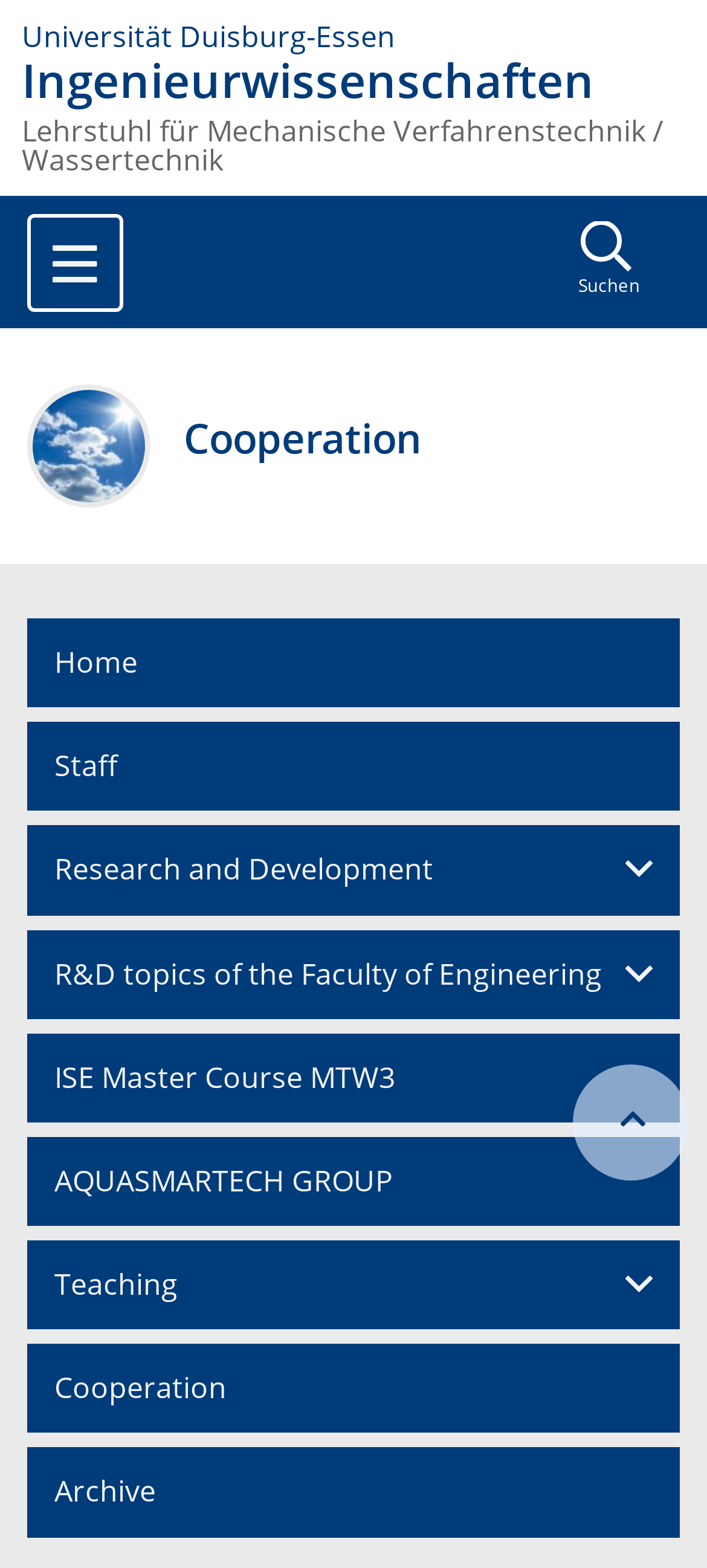How many links are in the navigation menu?
Based on the screenshot, answer the question with a single word or phrase.

9